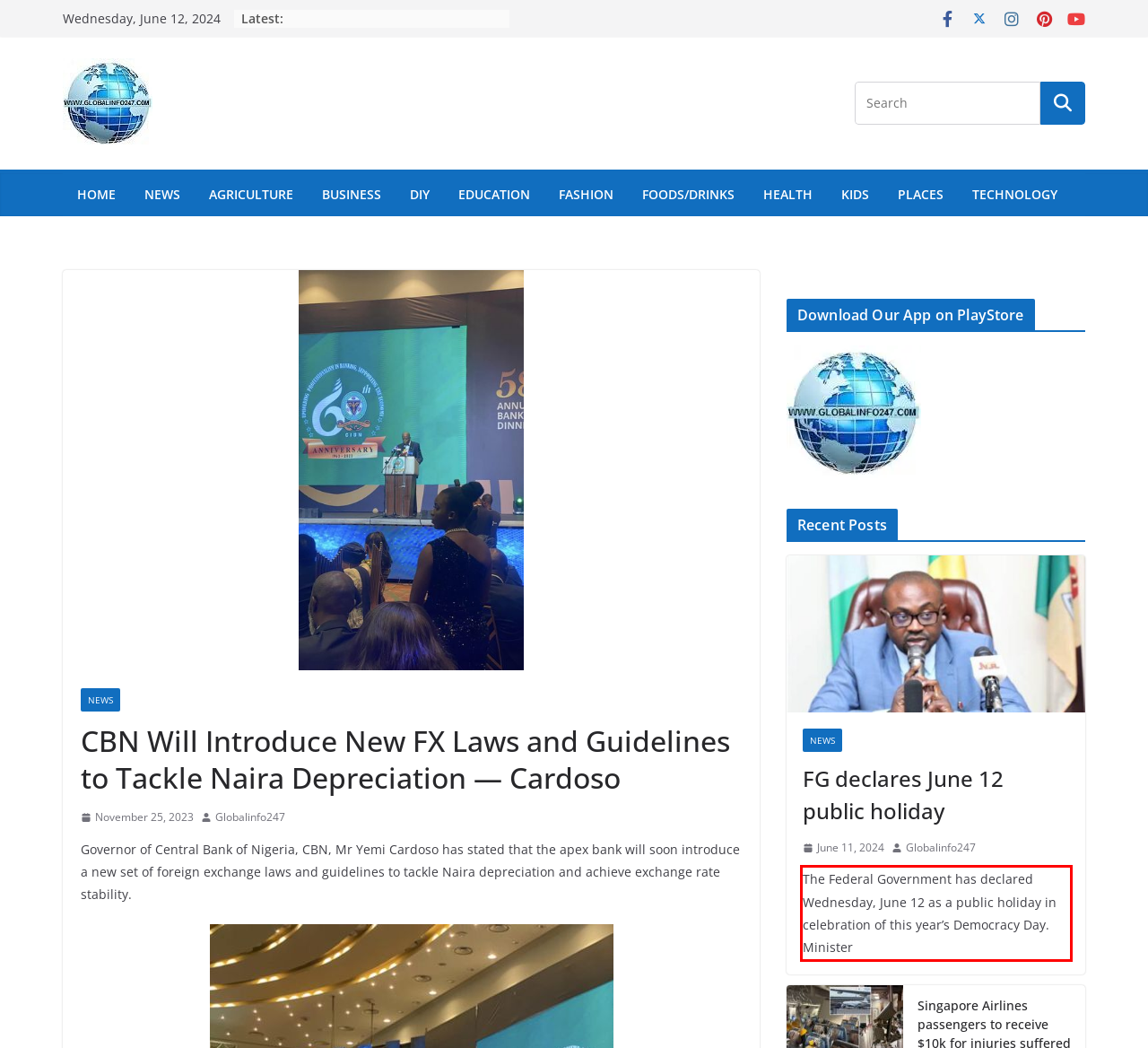From the given screenshot of a webpage, identify the red bounding box and extract the text content within it.

The Federal Government has declared Wednesday, June 12 as a public holiday in celebration of this year’s Democracy Day. Minister